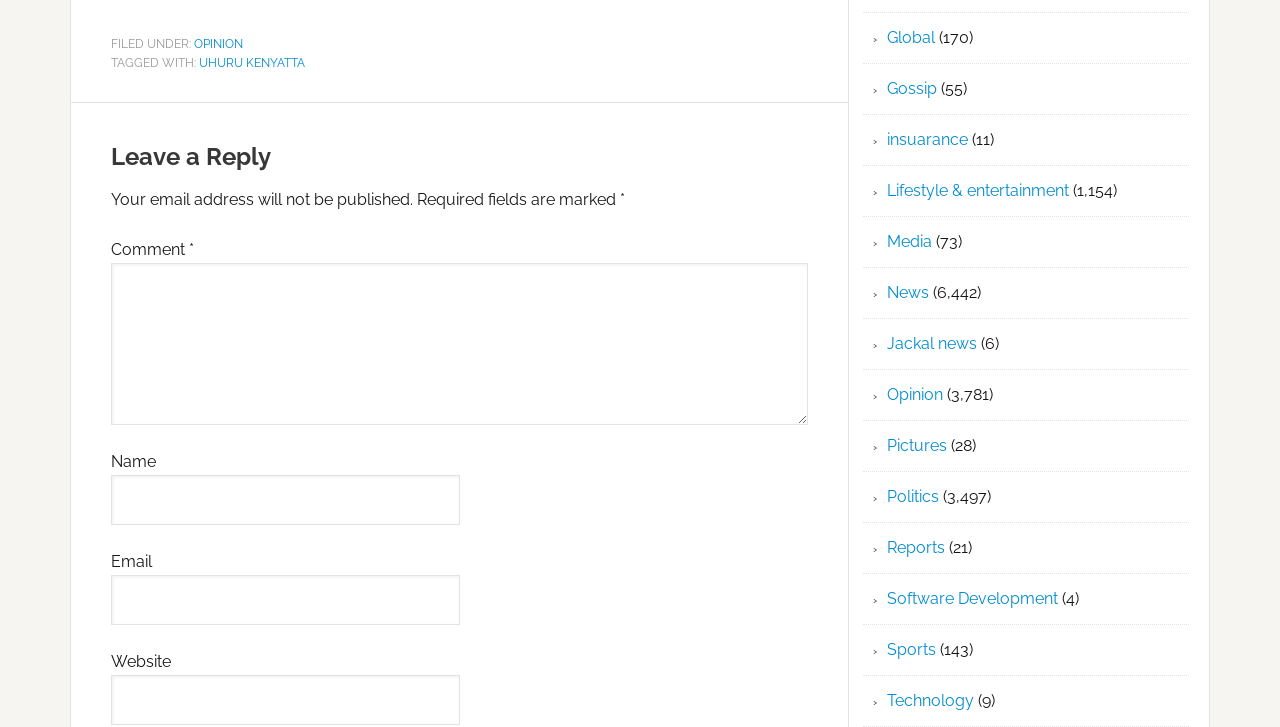What is the required field in the comment section?
Offer a detailed and full explanation in response to the question.

In the comment section, there is a textbox labeled 'Comment *', which indicates that it is a required field. The asterisk symbol '*' is often used to denote required fields.